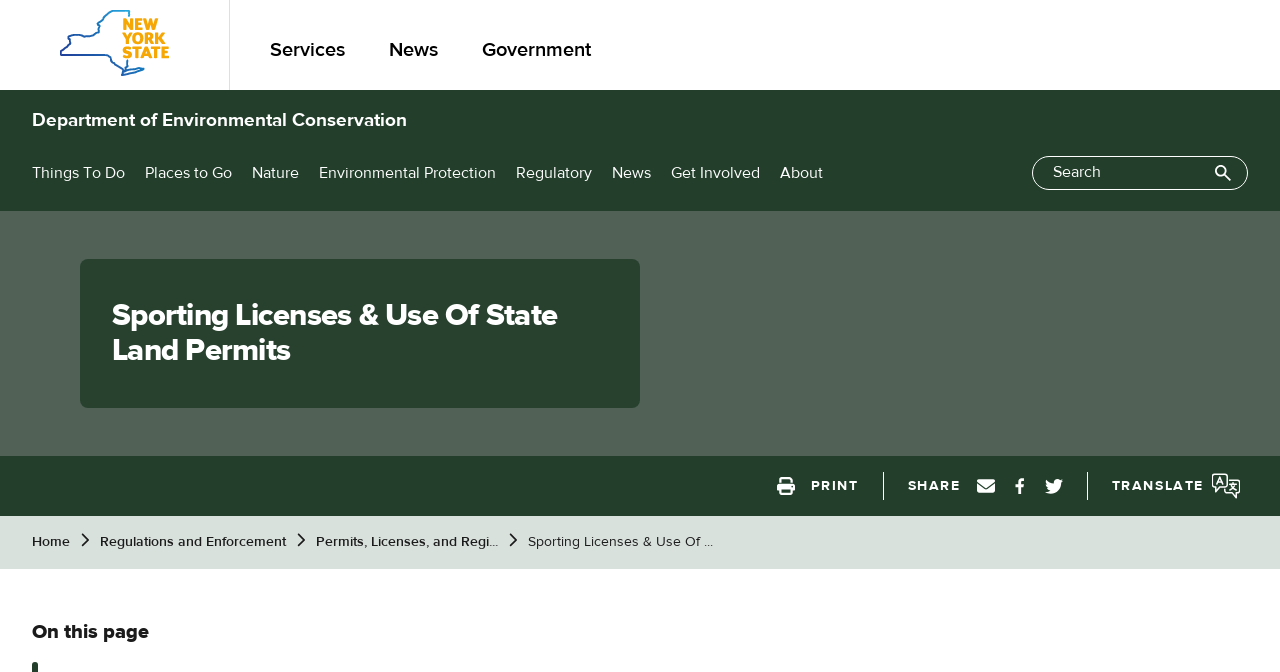Please reply to the following question using a single word or phrase: 
What social media platforms are available for sharing?

Facebook, Twitter